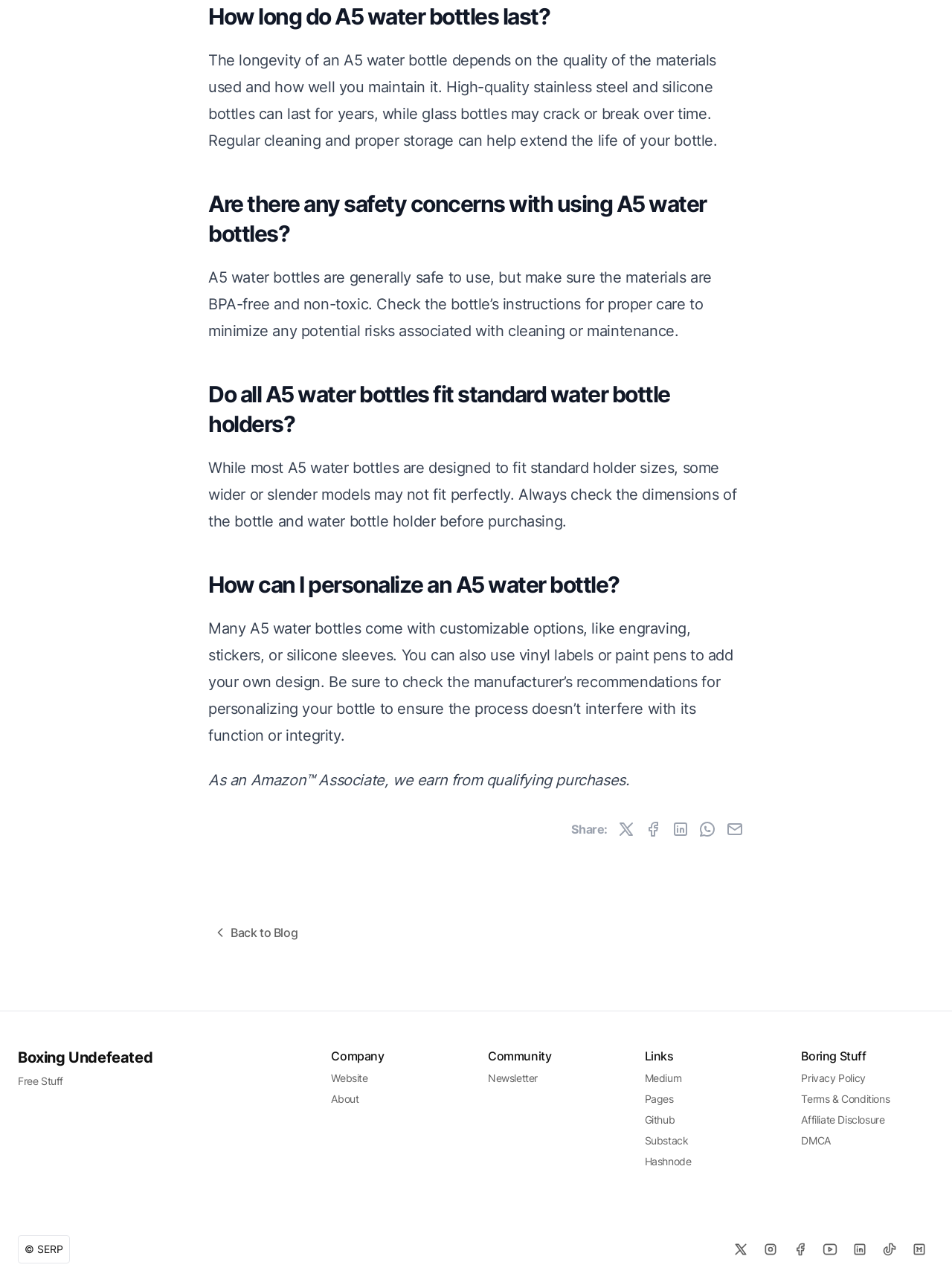What is the purpose of the 'Share' button?
Observe the image and answer the question with a one-word or short phrase response.

To share content on social media